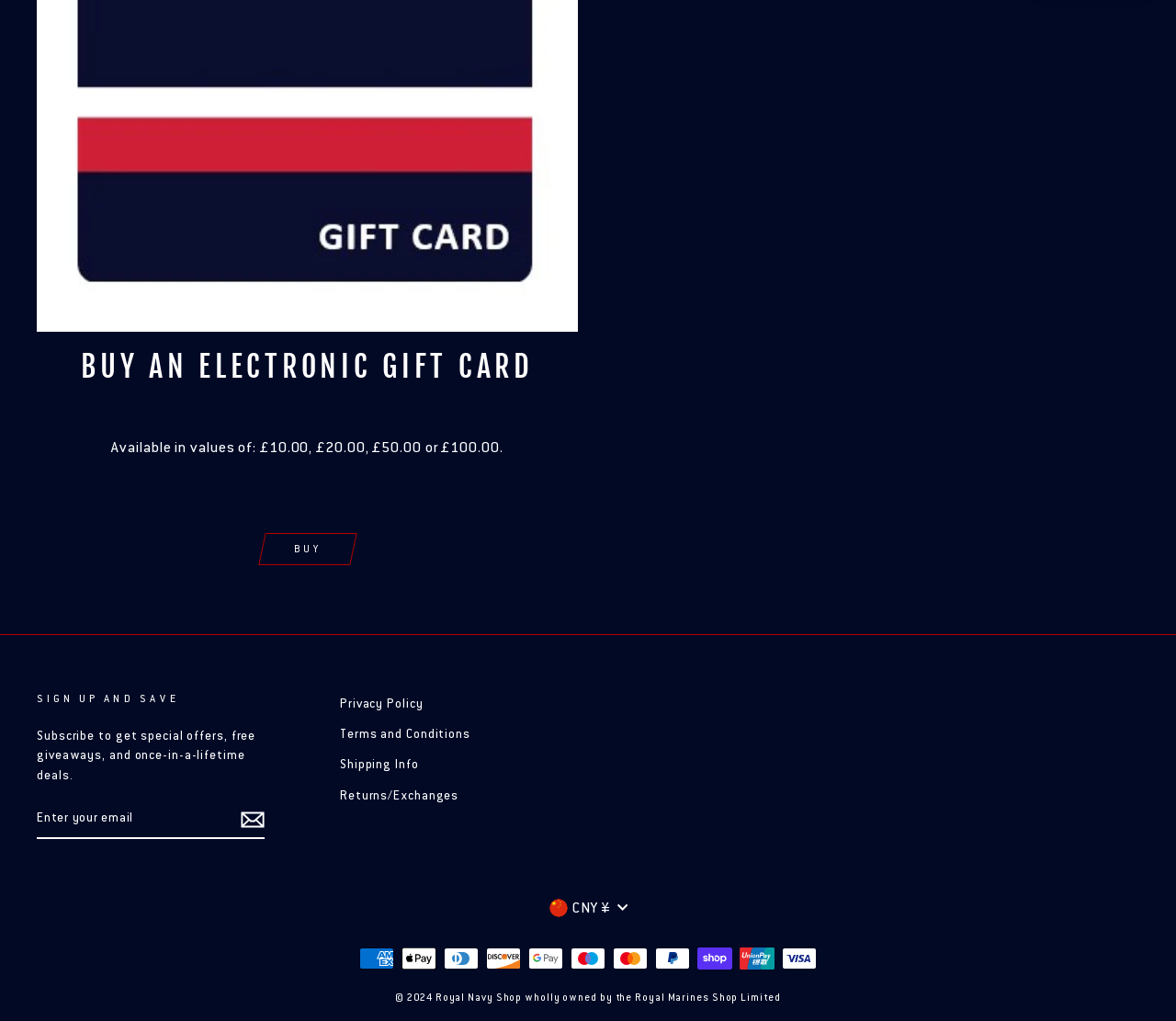Determine the bounding box coordinates of the region to click in order to accomplish the following instruction: "Click the BUY button". Provide the coordinates as four float numbers between 0 and 1, specifically [left, top, right, bottom].

[0.226, 0.522, 0.296, 0.554]